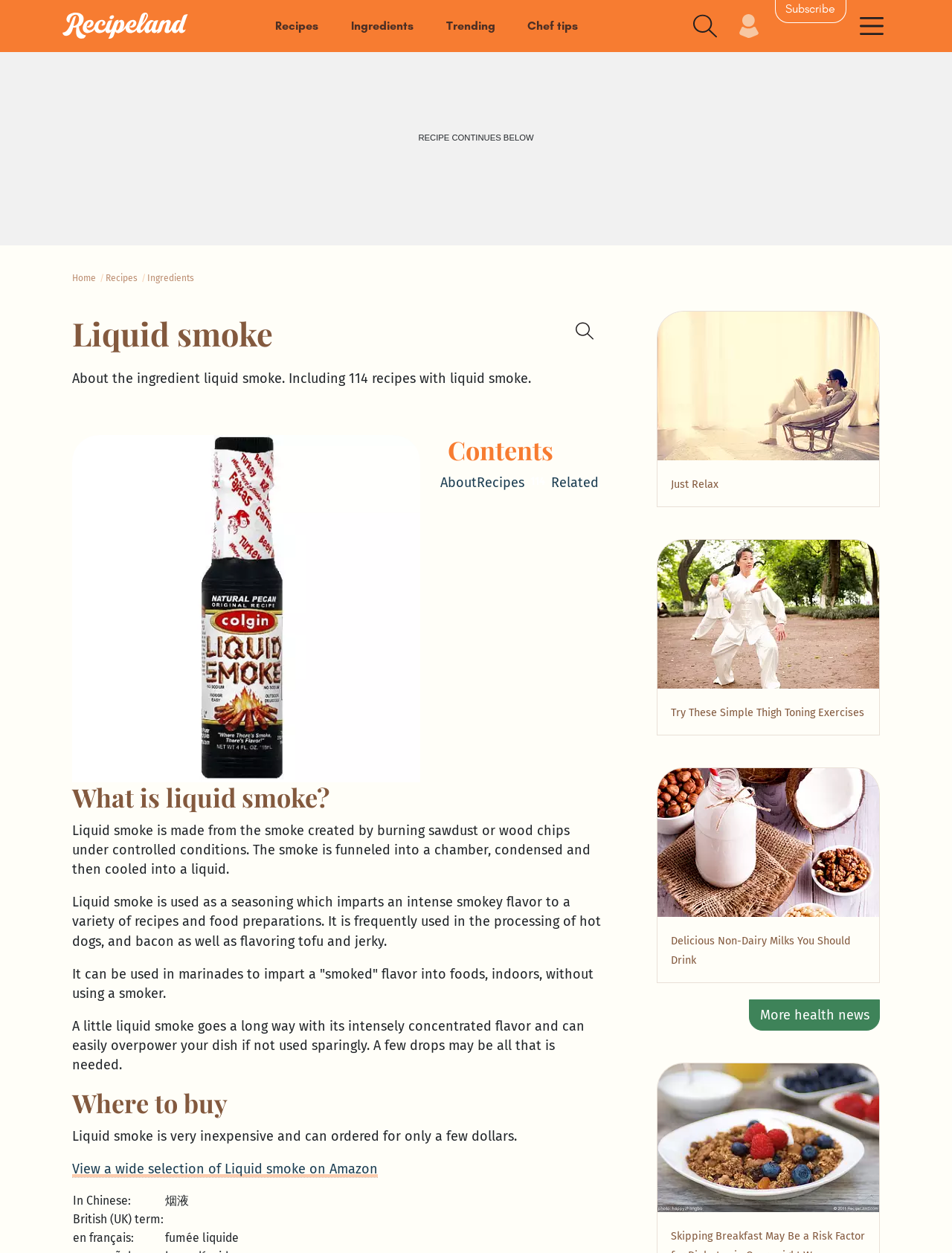Find the bounding box coordinates of the clickable element required to execute the following instruction: "View recipes with liquid smoke". Provide the coordinates as four float numbers between 0 and 1, i.e., [left, top, right, bottom].

[0.501, 0.379, 0.551, 0.392]